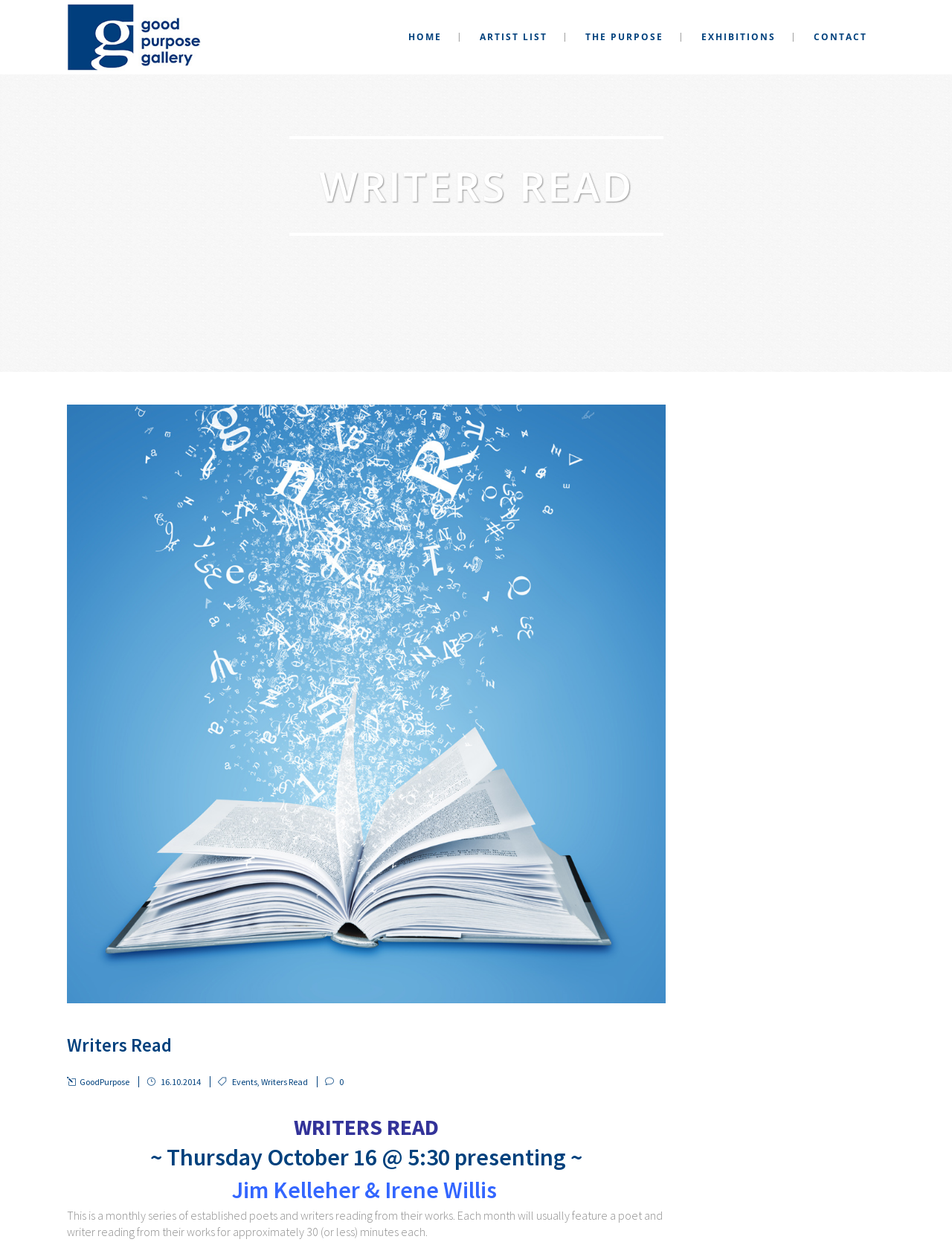Can you determine the bounding box coordinates of the area that needs to be clicked to fulfill the following instruction: "Check EXHIBITIONS"?

[0.718, 0.0, 0.834, 0.06]